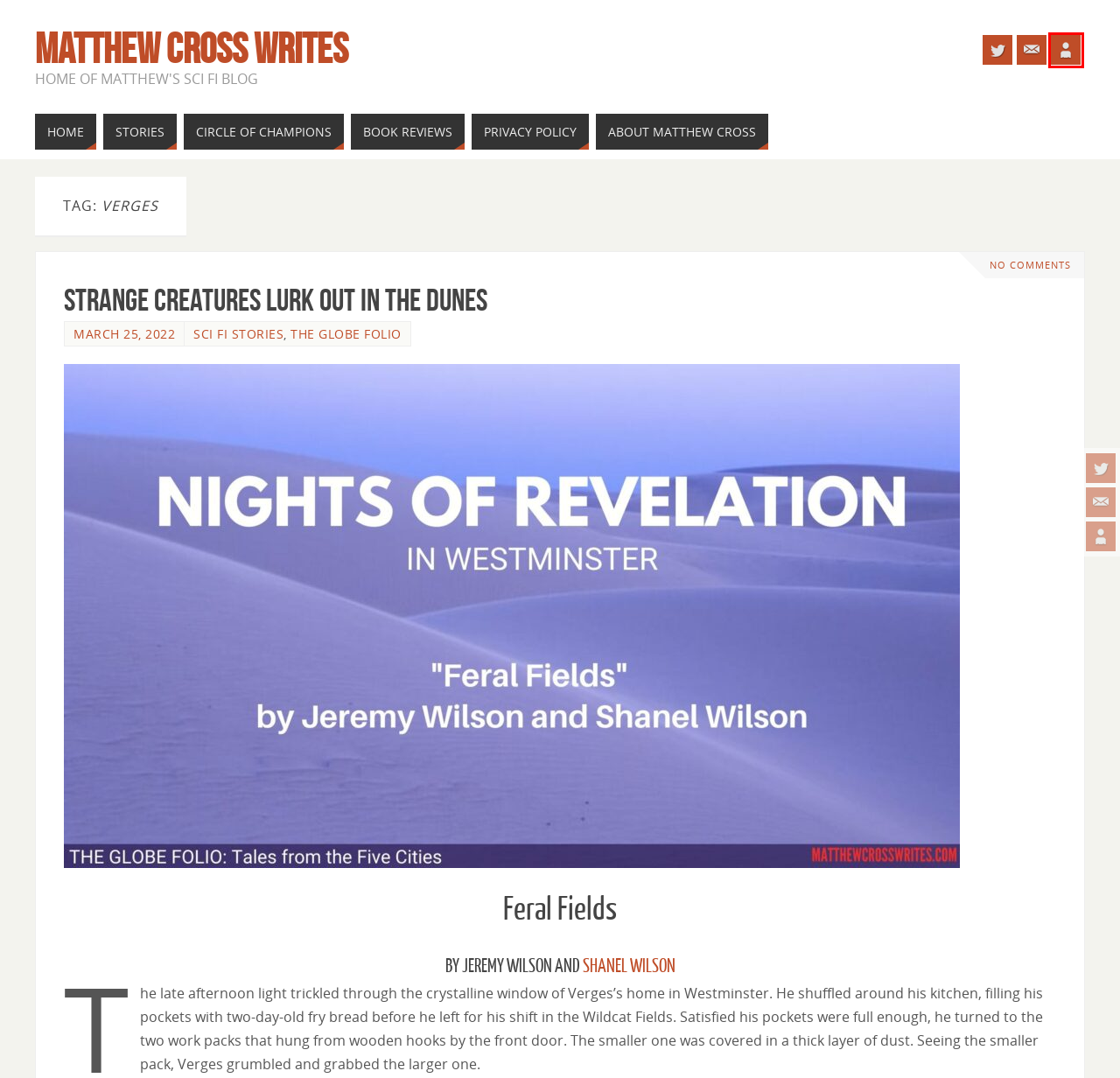Examine the screenshot of a webpage with a red bounding box around a UI element. Your task is to identify the webpage description that best corresponds to the new webpage after clicking the specified element. The given options are:
A. Sci Fi Stories Archives – Matthew Cross Writes
B. Strange creatures lurk out in the dunes – Matthew Cross Writes
C. January 2021 – Matthew Cross Writes
D. About Matthew Cross – Matthew Cross Writes
E. Shanel Aileen Wilson – Matthew Cross Writes
F. Book Reviews – Matthew Cross Writes
G. Circle of Champions – Matthew Cross Writes
H. The Globe Folio Archives – Matthew Cross Writes

D